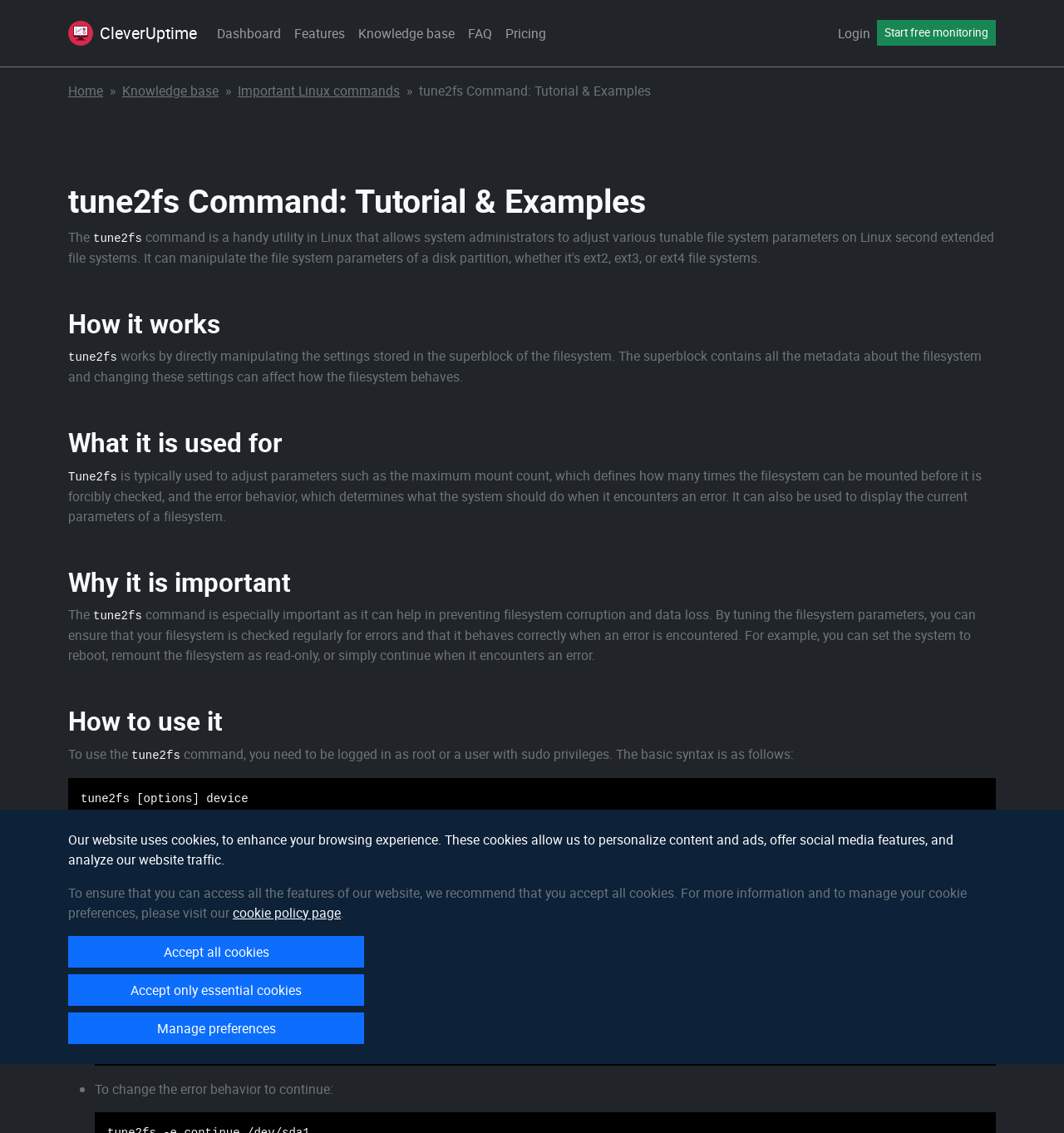Answer the following query concisely with a single word or phrase:
Why is the tune2fs command important?

Prevents filesystem corruption and data loss